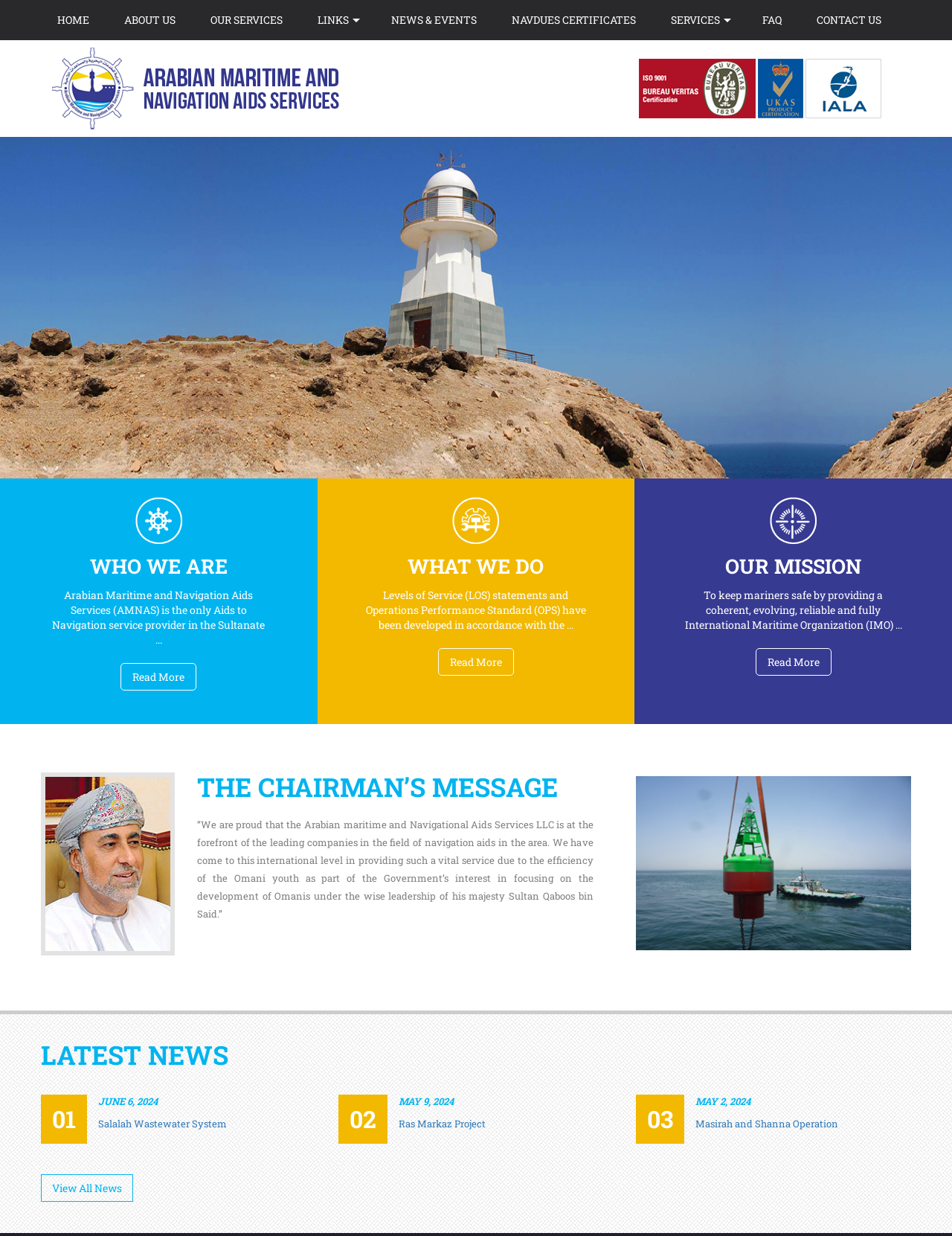What is the name of the organization?
Can you offer a detailed and complete answer to this question?

The name of the organization can be found in the image element with the OCR text 'AMNAS' at the top of the webpage, which is likely the logo of the organization.